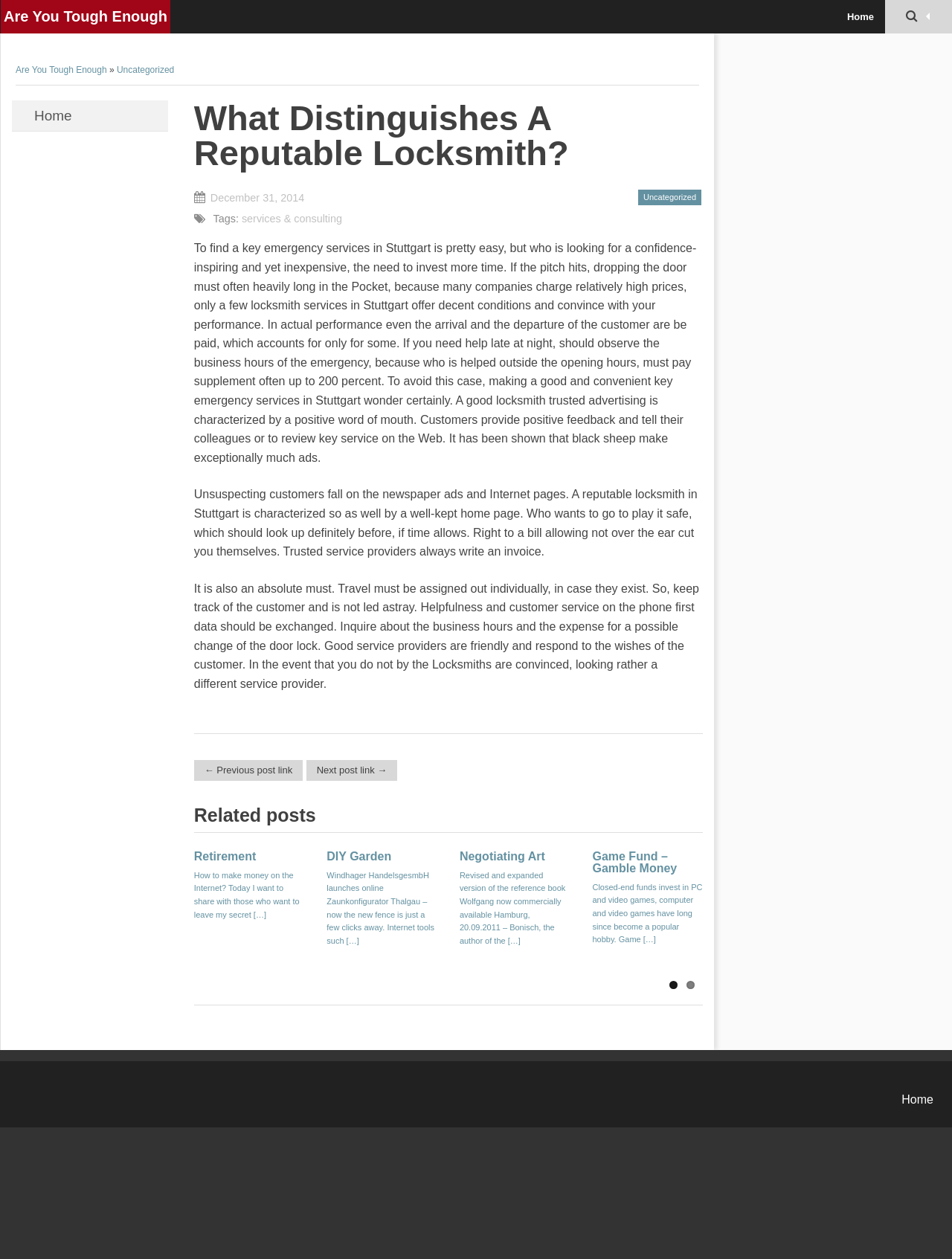Identify the bounding box coordinates for the UI element described as: "DIY Garden".

[0.343, 0.675, 0.411, 0.685]